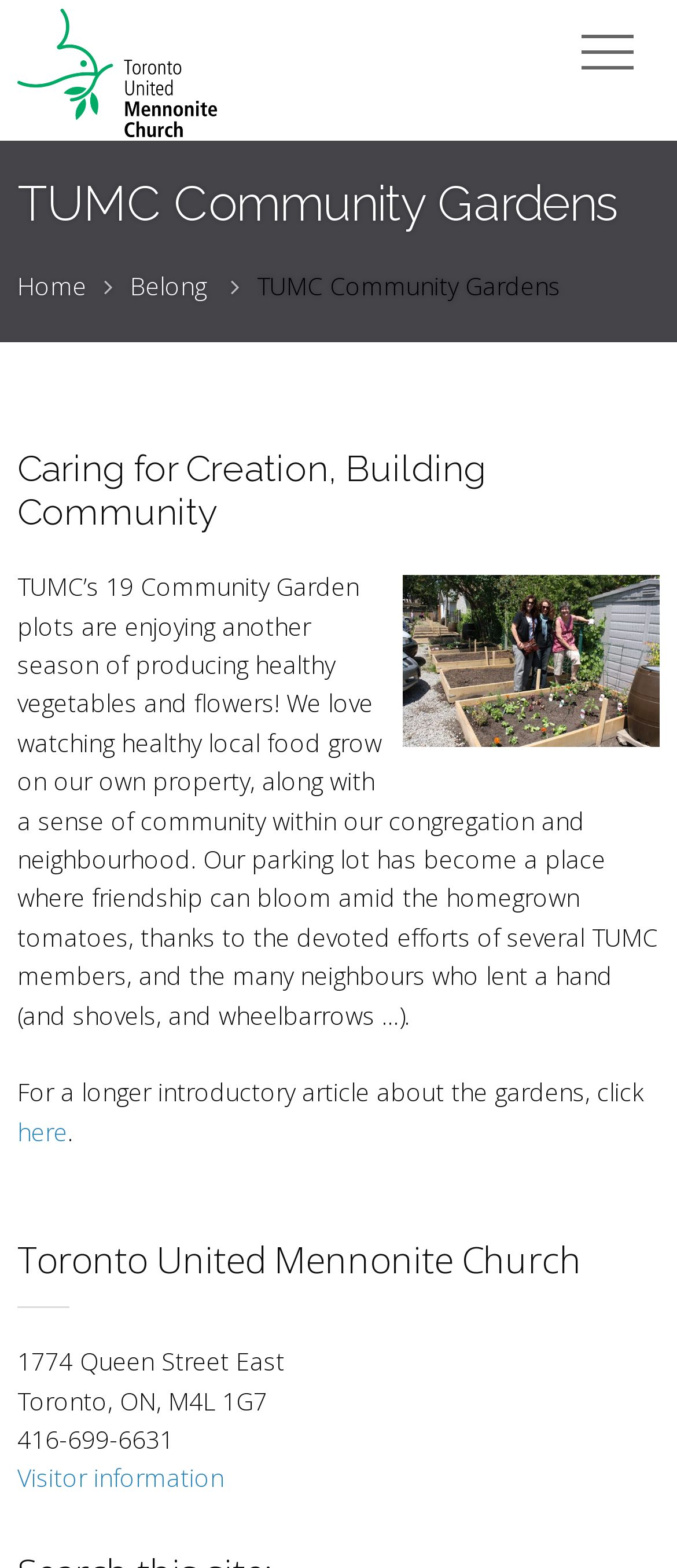Reply to the question with a brief word or phrase: What is the address of the Toronto United Mennonite Church?

1774 Queen Street East